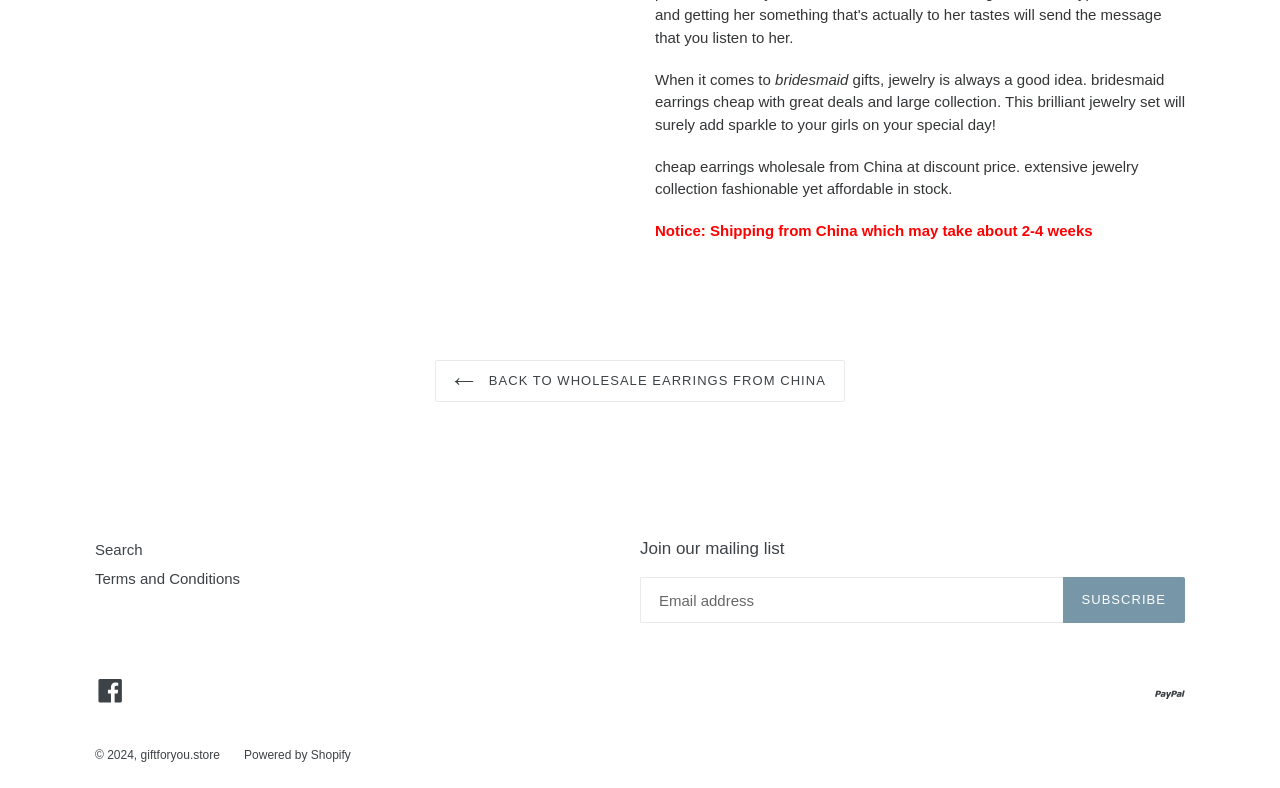What type of gifts are being promoted?
Answer the question with a single word or phrase by looking at the picture.

Bridesmaid earrings